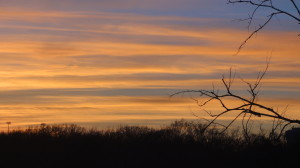Describe every significant element in the image thoroughly.

This stunning image depicts a serene sunset adorned with a palette of vibrant oranges and soft purples streaking across the sky. The horizon is framed by a silhouette of barren trees, their delicate branches reaching out against the colorful backdrop. The warm hues of the setting sun create a peaceful atmosphere, inviting viewers to reflect on nature's beauty and the transition from day to night. The composition captures the tranquil essence of evening, making it a perfect representation of the calming effects of natural landscapes.